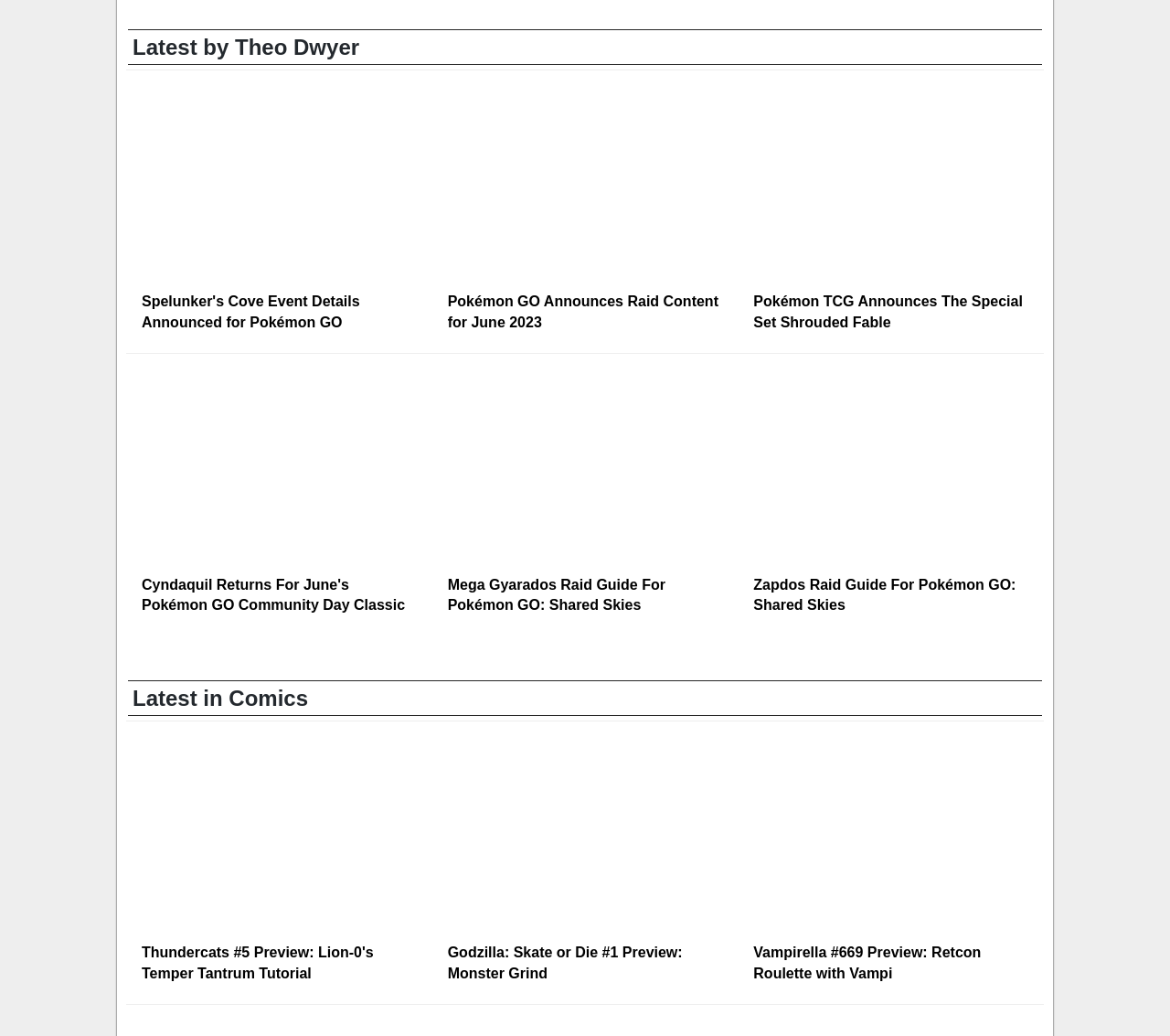Please look at the image and answer the question with a detailed explanation: How many links are there in each article?

Each article on the webpage contains two links, one with a heading and one without a heading. These links are likely related to the topic of the article.